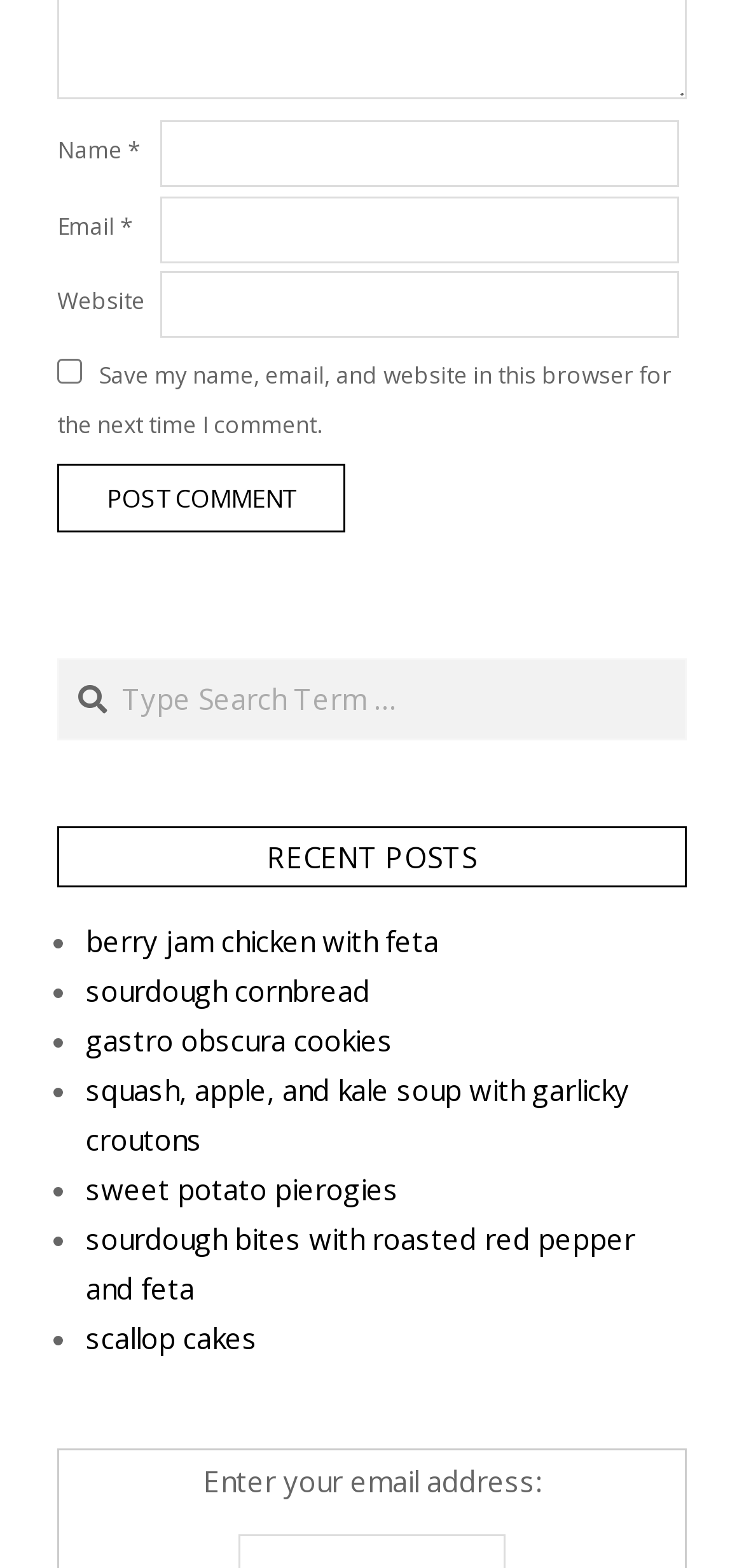Please locate the clickable area by providing the bounding box coordinates to follow this instruction: "Type your email address".

[0.214, 0.125, 0.912, 0.168]